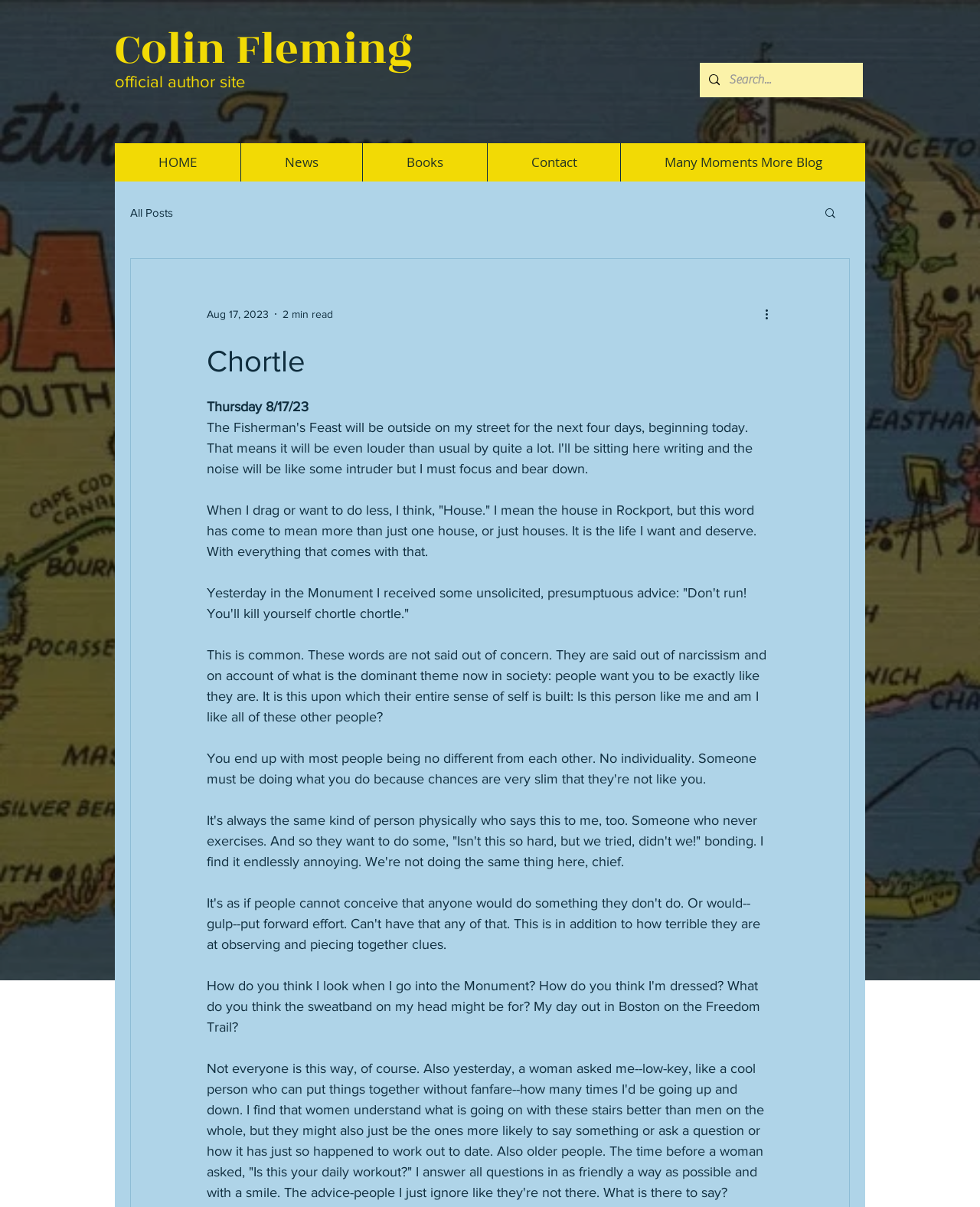Can you find the bounding box coordinates of the area I should click to execute the following instruction: "Go to the home page"?

[0.117, 0.119, 0.245, 0.15]